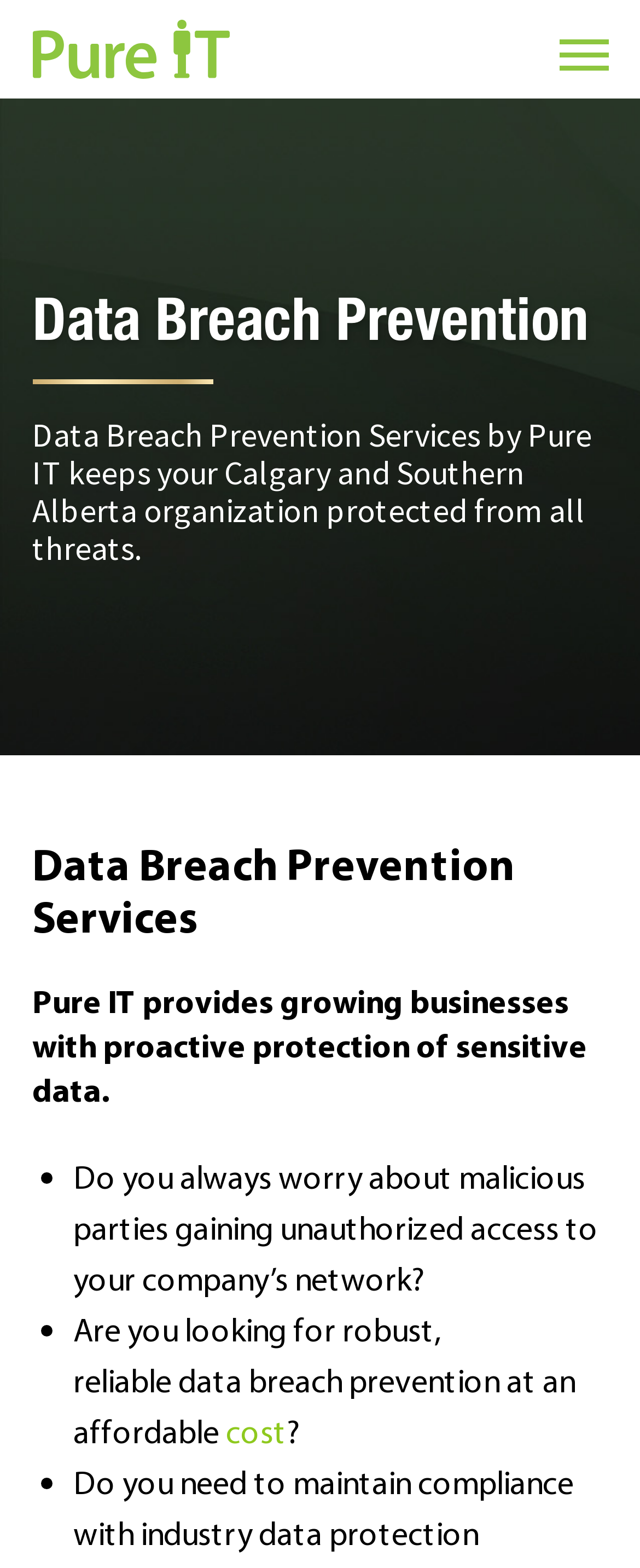Please find the bounding box coordinates of the element that you should click to achieve the following instruction: "Check the 'cost' of data breach prevention". The coordinates should be presented as four float numbers between 0 and 1: [left, top, right, bottom].

[0.353, 0.9, 0.447, 0.937]